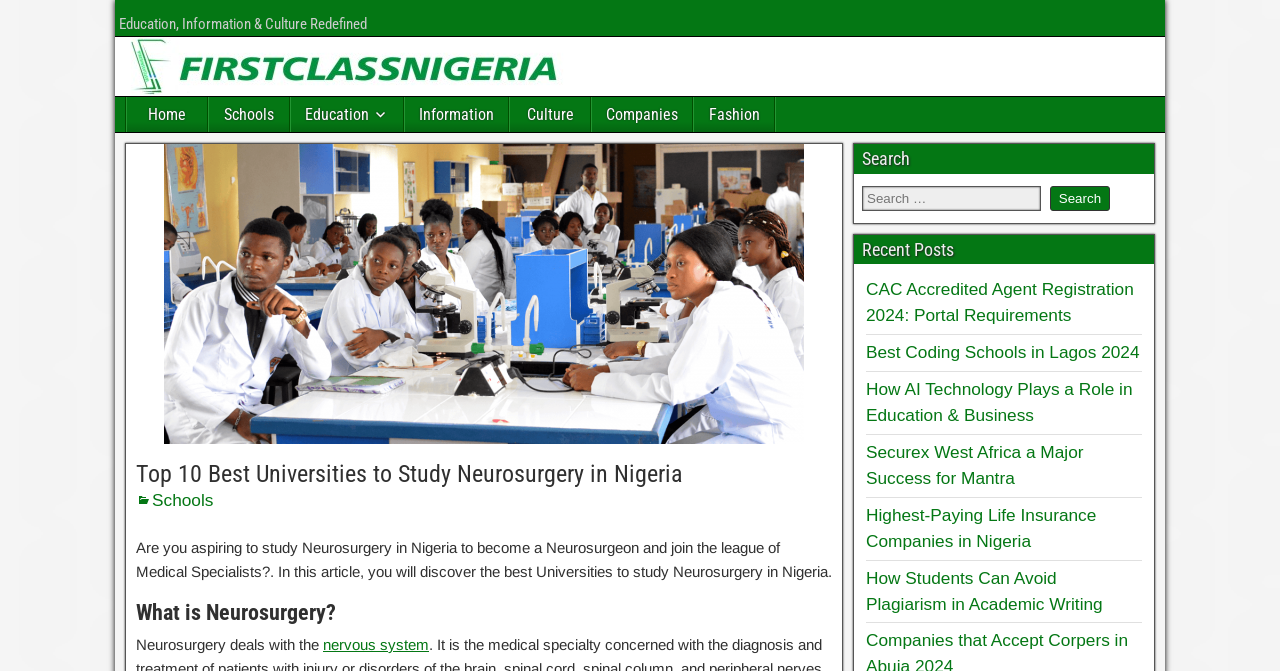Please give a one-word or short phrase response to the following question: 
How many links are there in the 'Recent Posts' section?

5